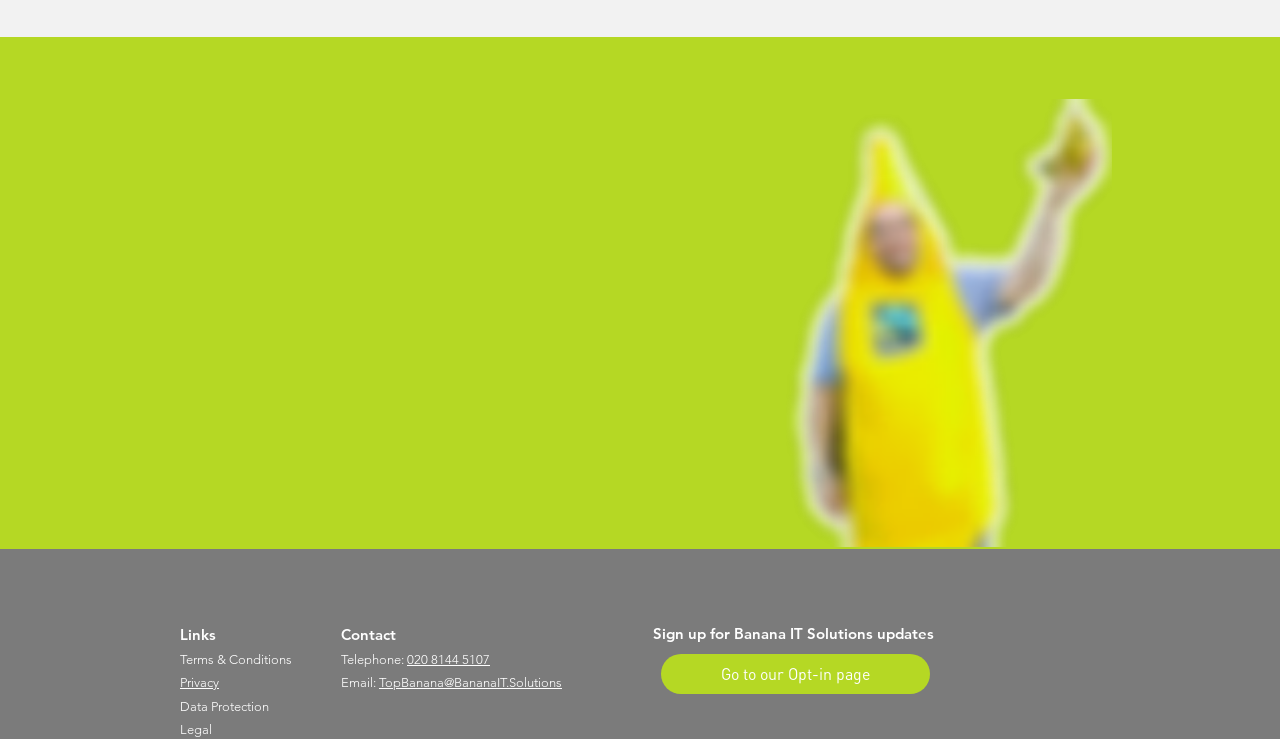Determine the bounding box coordinates of the clickable region to carry out the instruction: "Sign up for Banana IT Solutions updates".

[0.516, 0.885, 0.727, 0.939]